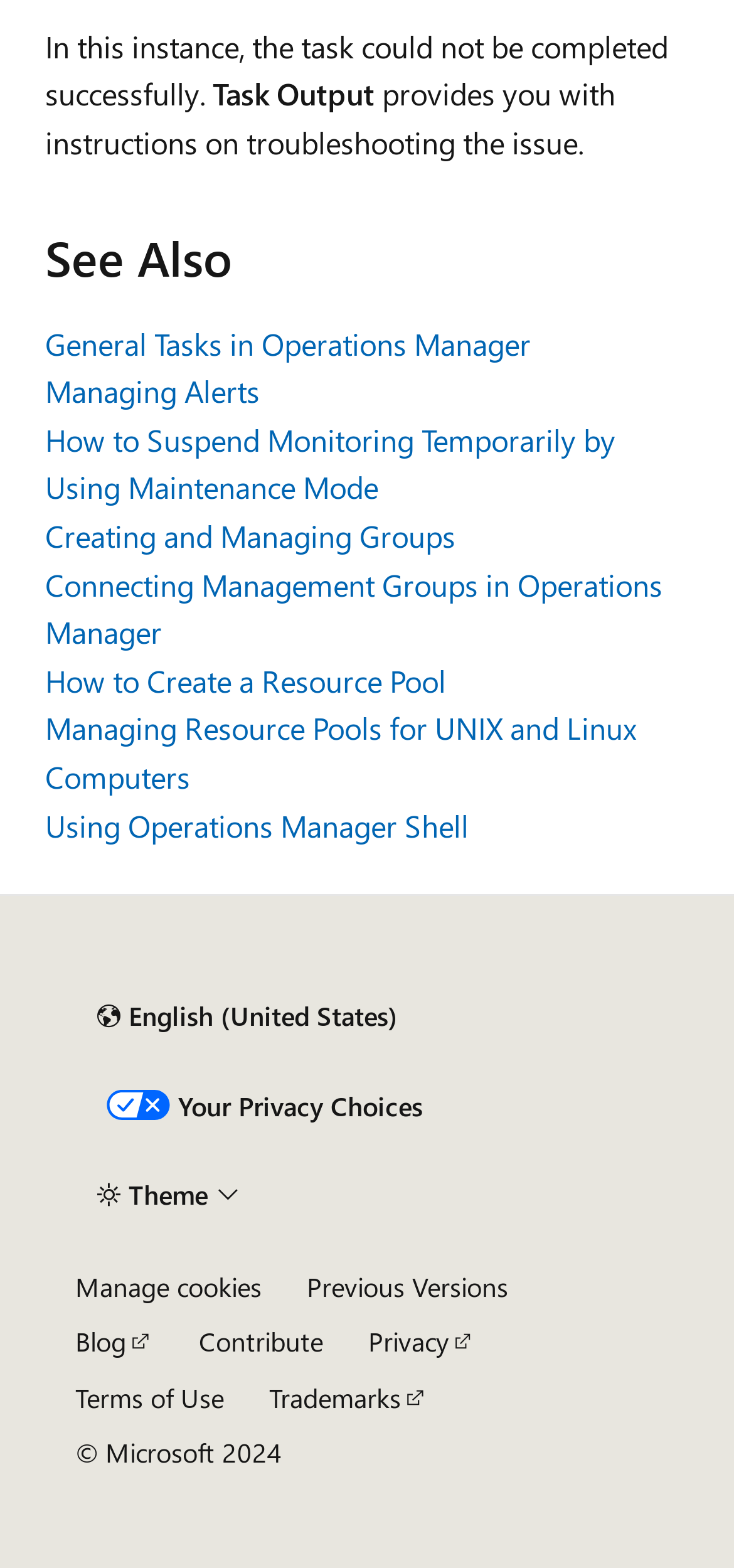Answer this question using a single word or a brief phrase:
How many links are there under 'See Also'?

8